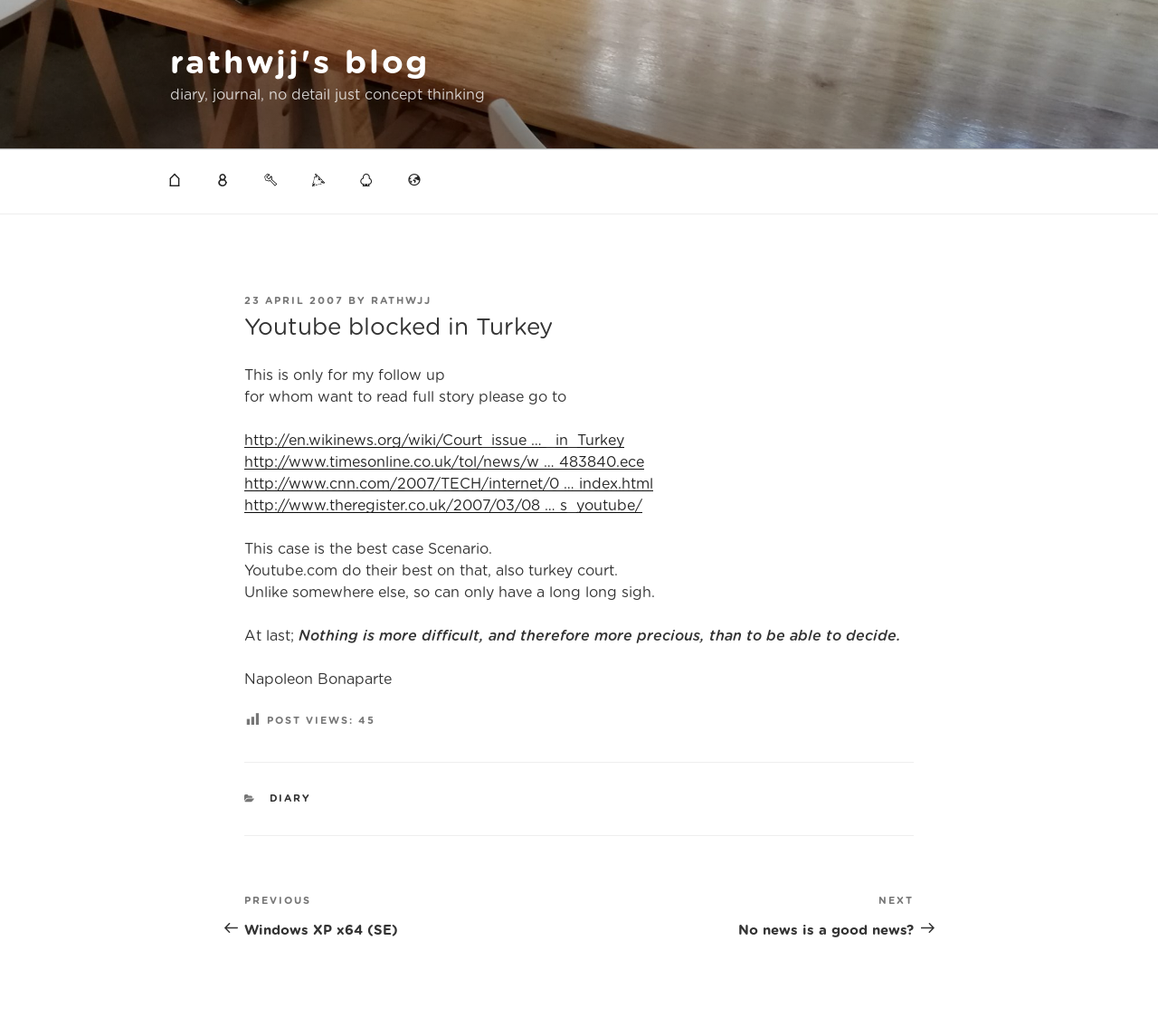Given the element description "Frank H." in the screenshot, predict the bounding box coordinates of that UI element.

None